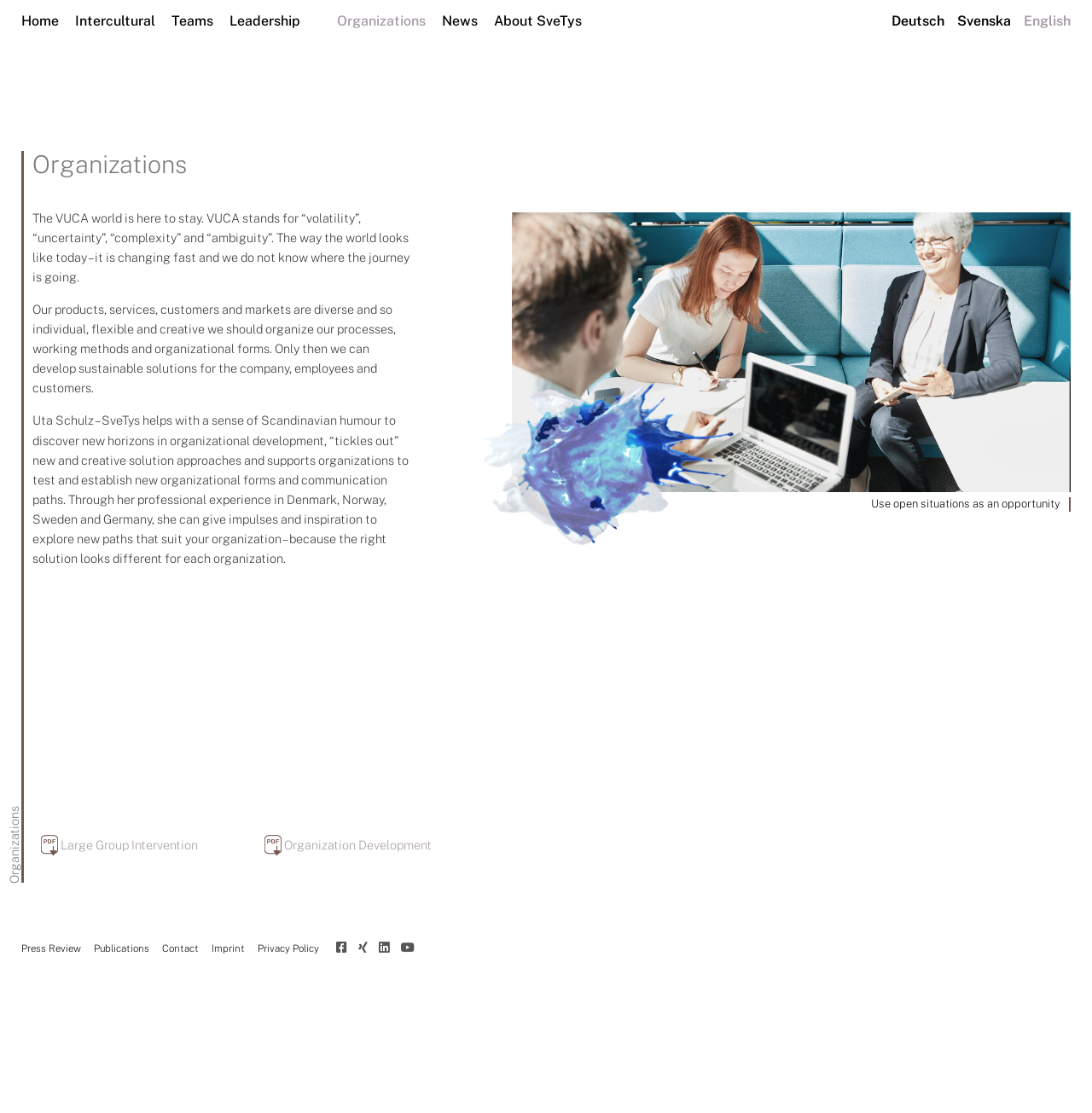What is the main topic of this webpage?
Using the image, answer in one word or phrase.

Organization Development